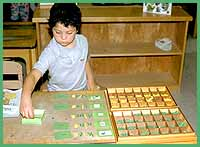Offer an in-depth description of the image shown.

In a brightly lit educational environment, a young child engages with a hands-on learning activity involving small movable alphabets. The child, appearing focused and curious, is placing a colored letter onto the table, surrounded by two partitioned boxes filled with an assortment of cut-out letters arranged in alphabetical order. To the right, one of the boxes is intricately designed and holds various letters, while the other appears to feature word cards that correspond to pictures. This exercise encourages the child to build words, enhancing their literacy skills through interactive play and exploration. In the background, a simple wooden shelf provides a supportive backdrop, contributing to the organized yet inviting setting for learning.